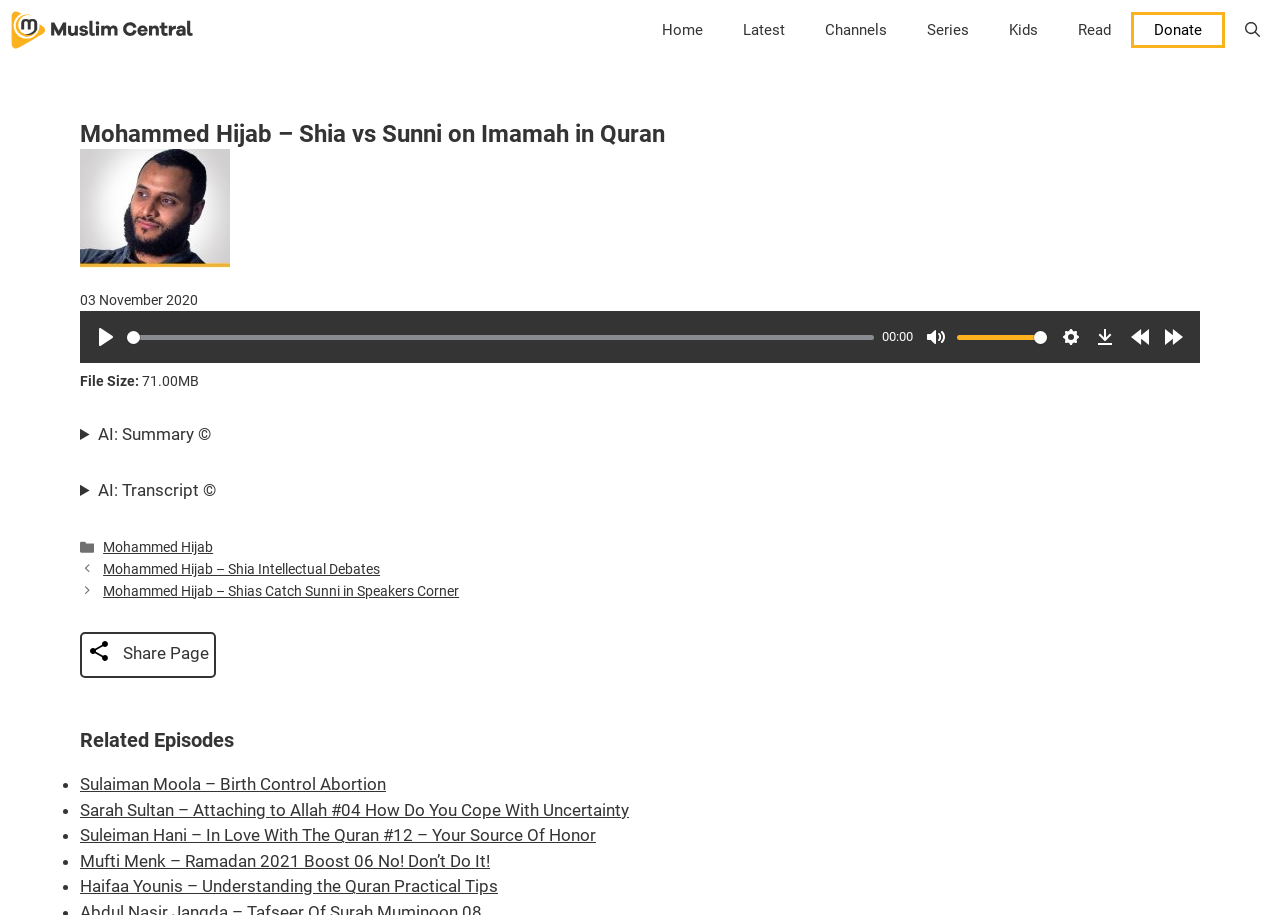What is the purpose of the 'Seek' slider?
Please provide a detailed and thorough answer to the question.

The 'Seek' slider is likely used to navigate through the audio lecture, allowing the user to jump to a specific time in the audio. This is inferred from the slider's orientation being horizontal and the valuemin and valuemax being 0, indicating a time range.